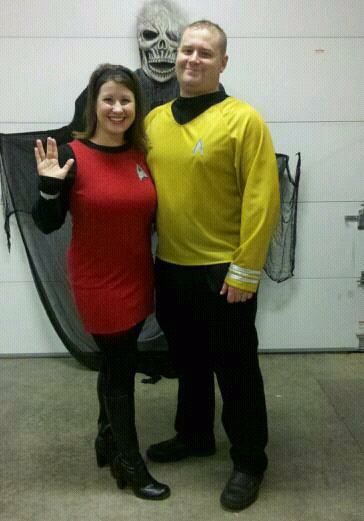What is the man's uniform color?
Please respond to the question with a detailed and well-explained answer.

The man is dressed in a classic yellow Starfleet uniform, complete with a black collar and the emblem that signifies his rank.